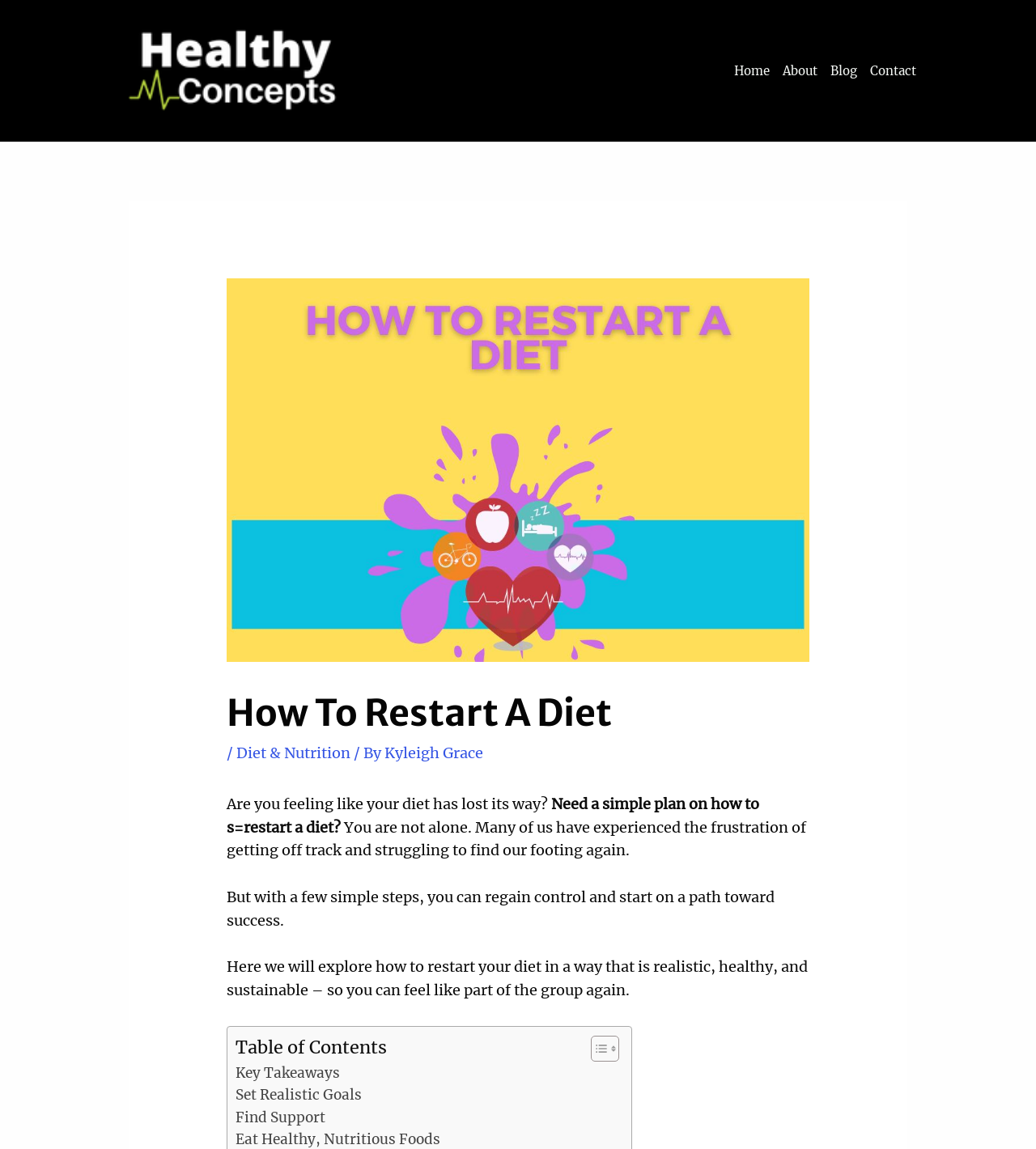Determine the bounding box for the UI element described here: "Find Support".

[0.227, 0.963, 0.314, 0.982]